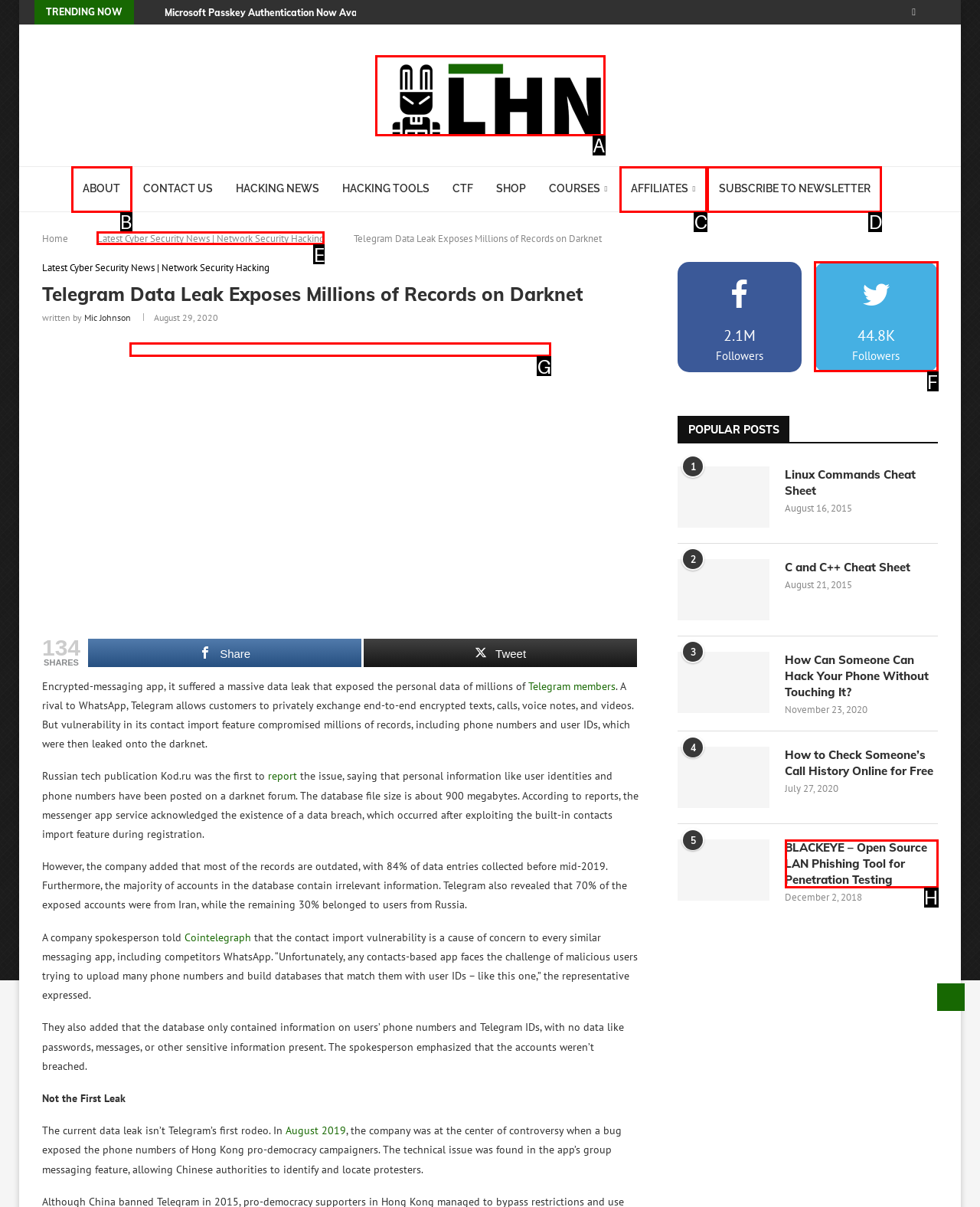Identify the HTML element to select in order to accomplish the following task: Read the latest cyber security news
Reply with the letter of the chosen option from the given choices directly.

E